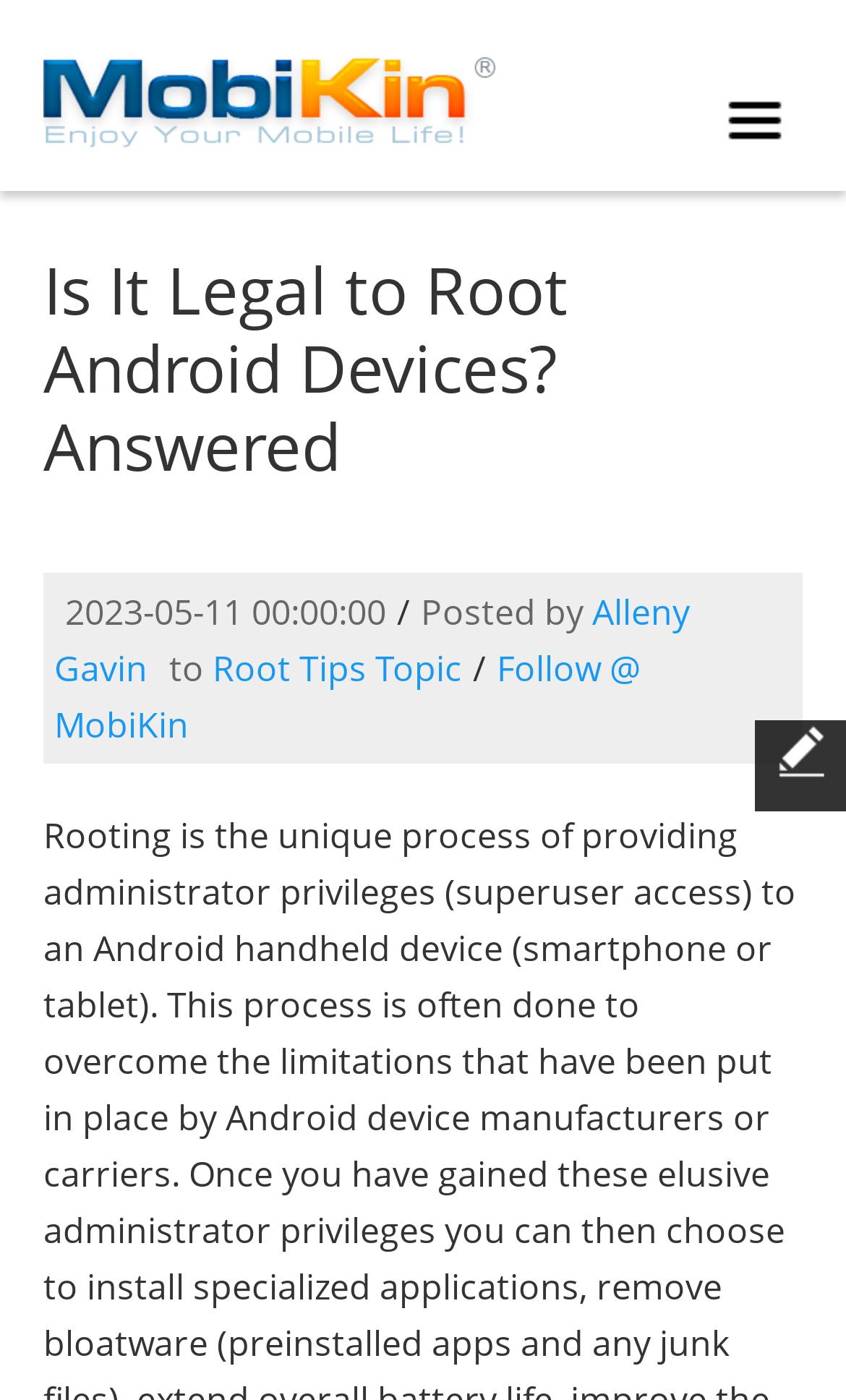Extract the bounding box coordinates for the UI element described as: "Follow @ MobiKin".

[0.064, 0.46, 0.756, 0.535]